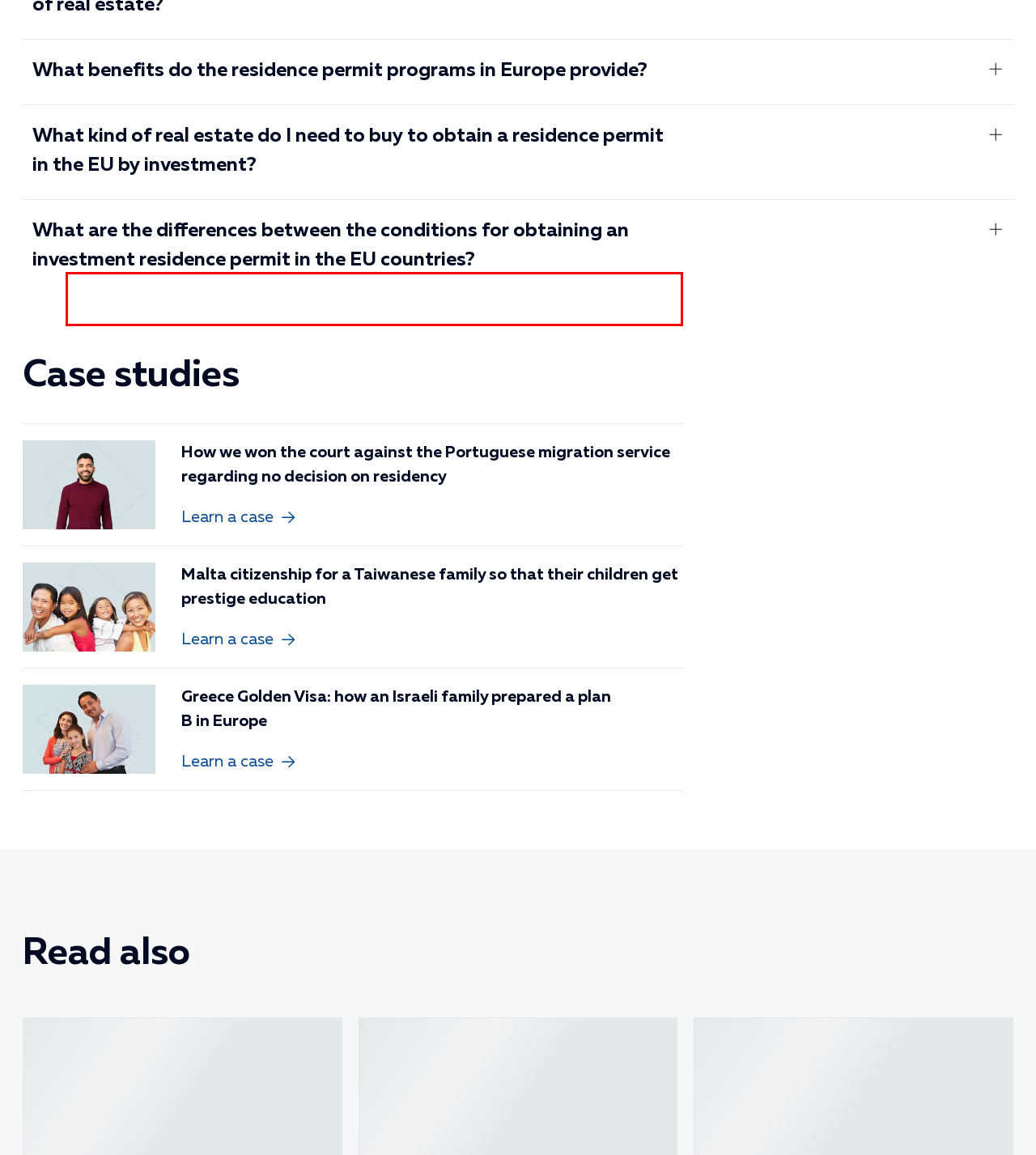Please identify and extract the text from the UI element that is surrounded by a red bounding box in the provided webpage screenshot.

From €350,000 in Portugal for a property that is located in areas of renovation or was built more than 30 years ago;